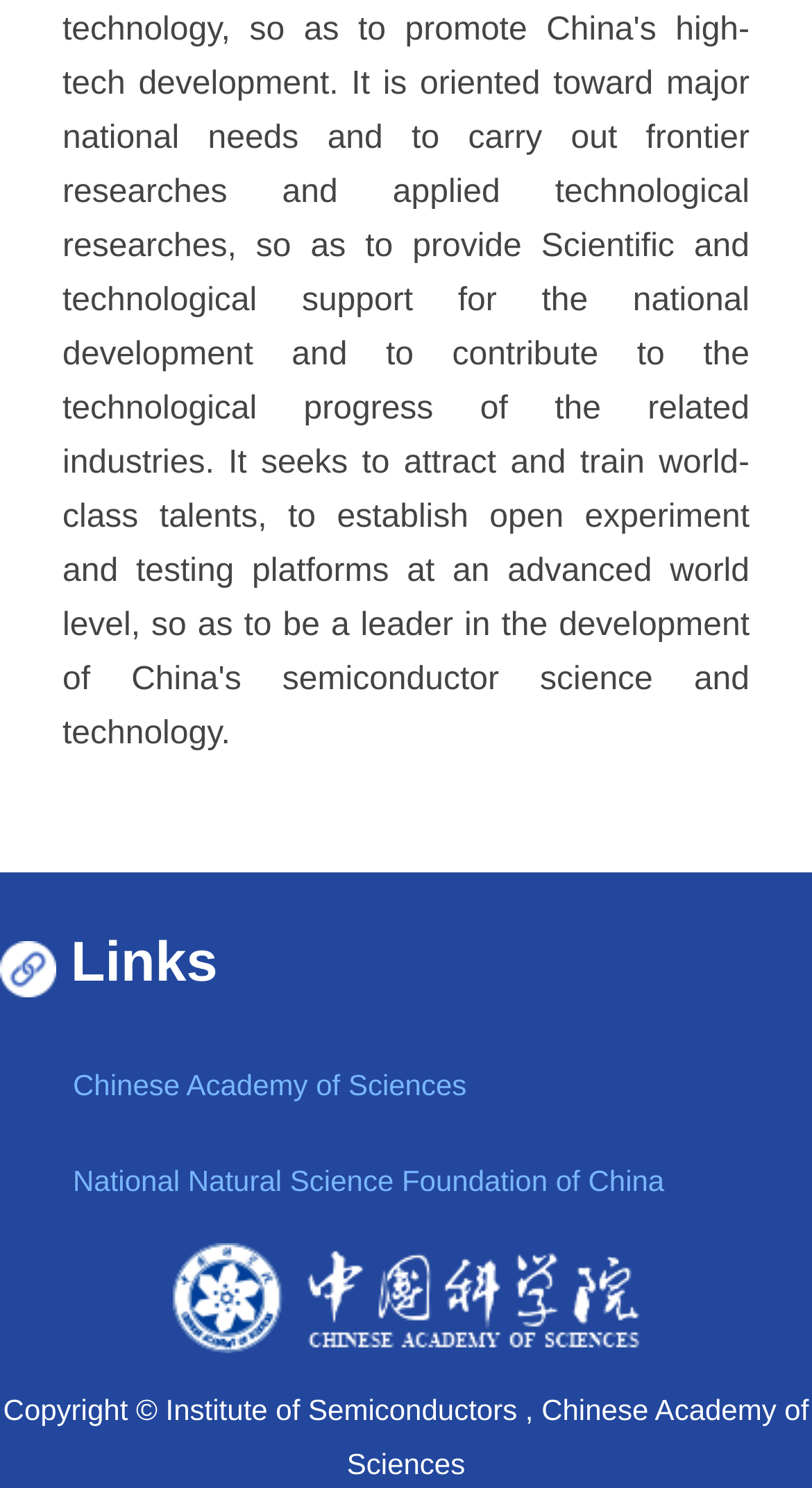Locate the bounding box coordinates for the element described below: "Chinese Academy of Sciences". The coordinates must be four float values between 0 and 1, formatted as [left, top, right, bottom].

[0.09, 0.707, 0.575, 0.751]